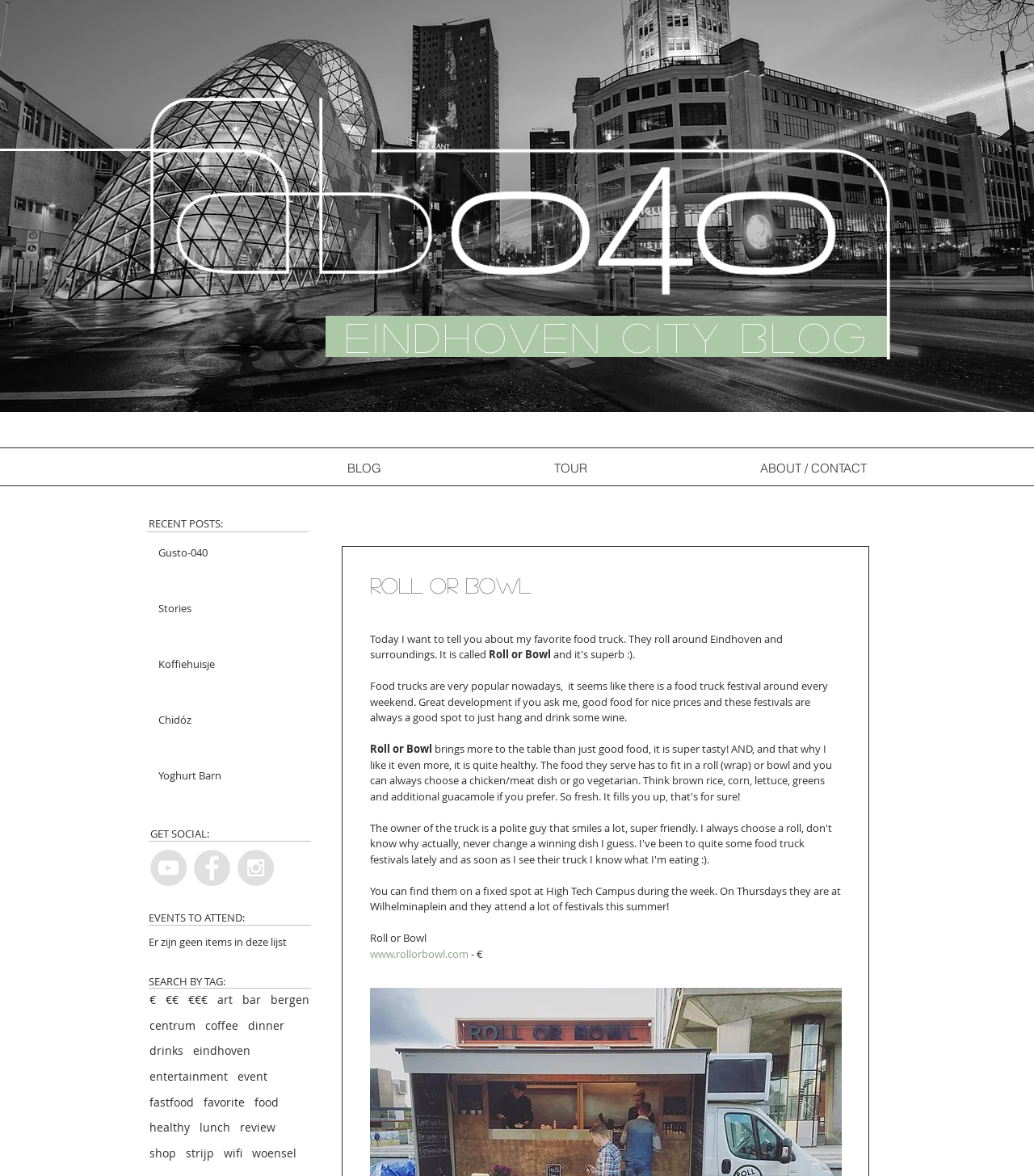Refer to the image and provide an in-depth answer to the question:
What is the location of the food truck on Thursdays?

I obtained the answer by reading the article content, which mentions that the food truck 'Roll or Bowl' can be found at Wilhelminaplein on Thursdays.